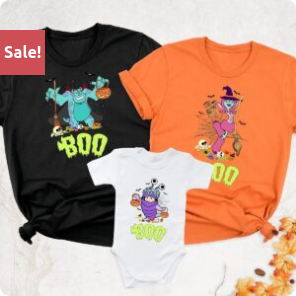What is written on the shirts in spooky green lettering?
Look at the webpage screenshot and answer the question with a detailed explanation.

Each shirt prominently features fun graphics, all adorned with the word 'BOO' in spooky green lettering, perfect for embracing the festive spirit of Halloween.